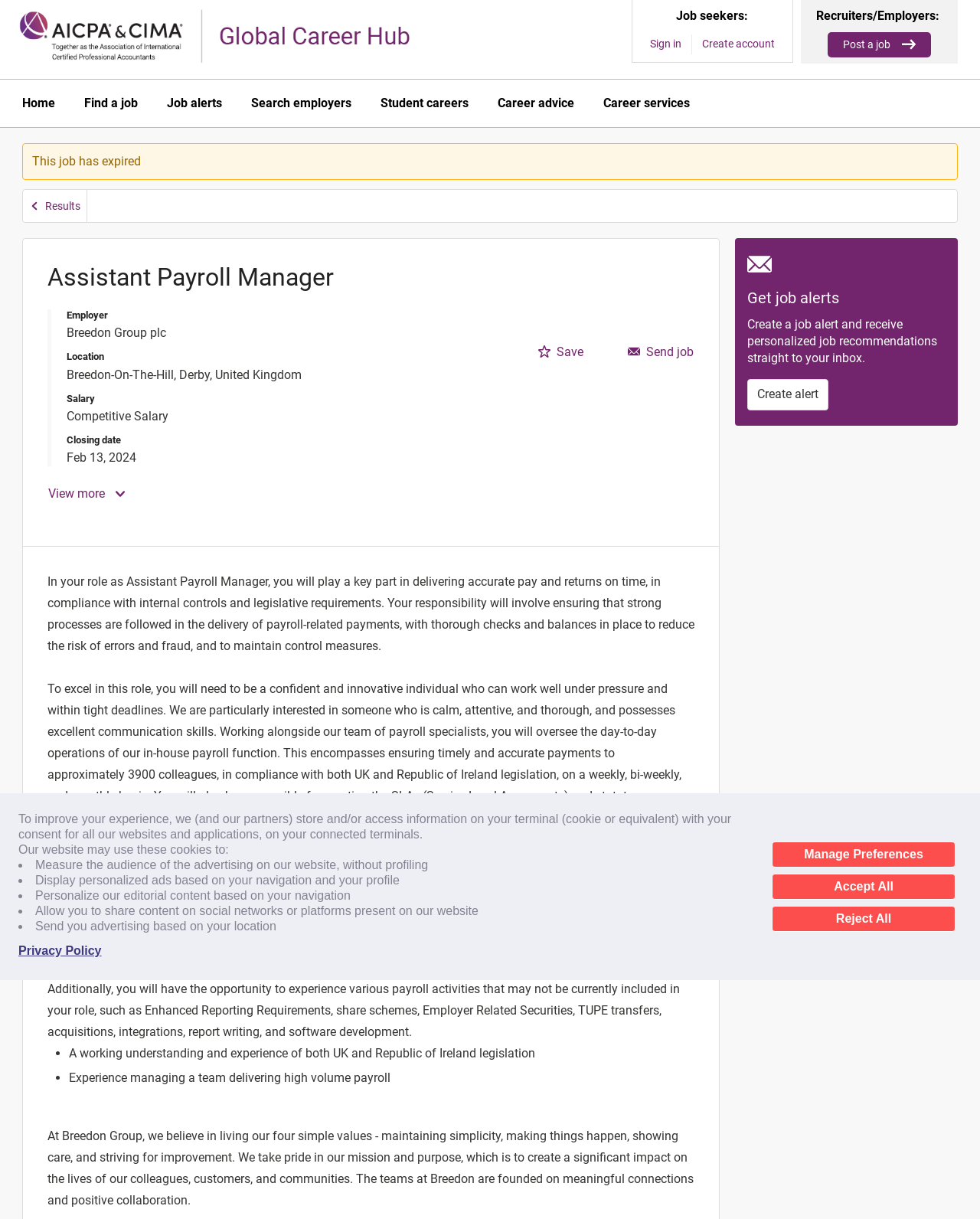Using the provided description Post a job, find the bounding box coordinates for the UI element. Provide the coordinates in (top-left x, top-left y, bottom-right x, bottom-right y) format, ensuring all values are between 0 and 1.

[0.844, 0.026, 0.95, 0.047]